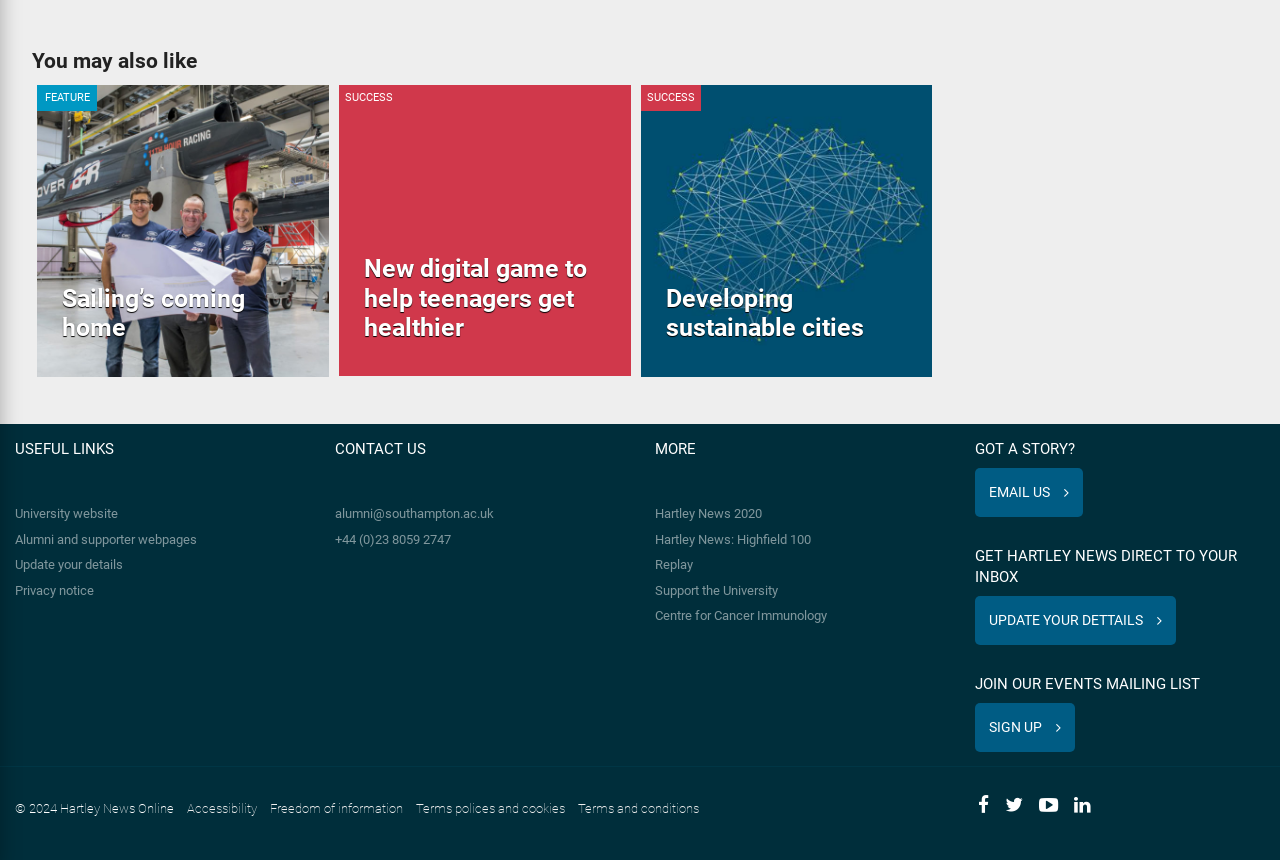Using the information in the image, give a detailed answer to the following question: What is the email address to contact the university?

I found the email address by looking at the links under the heading 'CONTACT US'. The email address is 'alumni@southampton.ac.uk'.